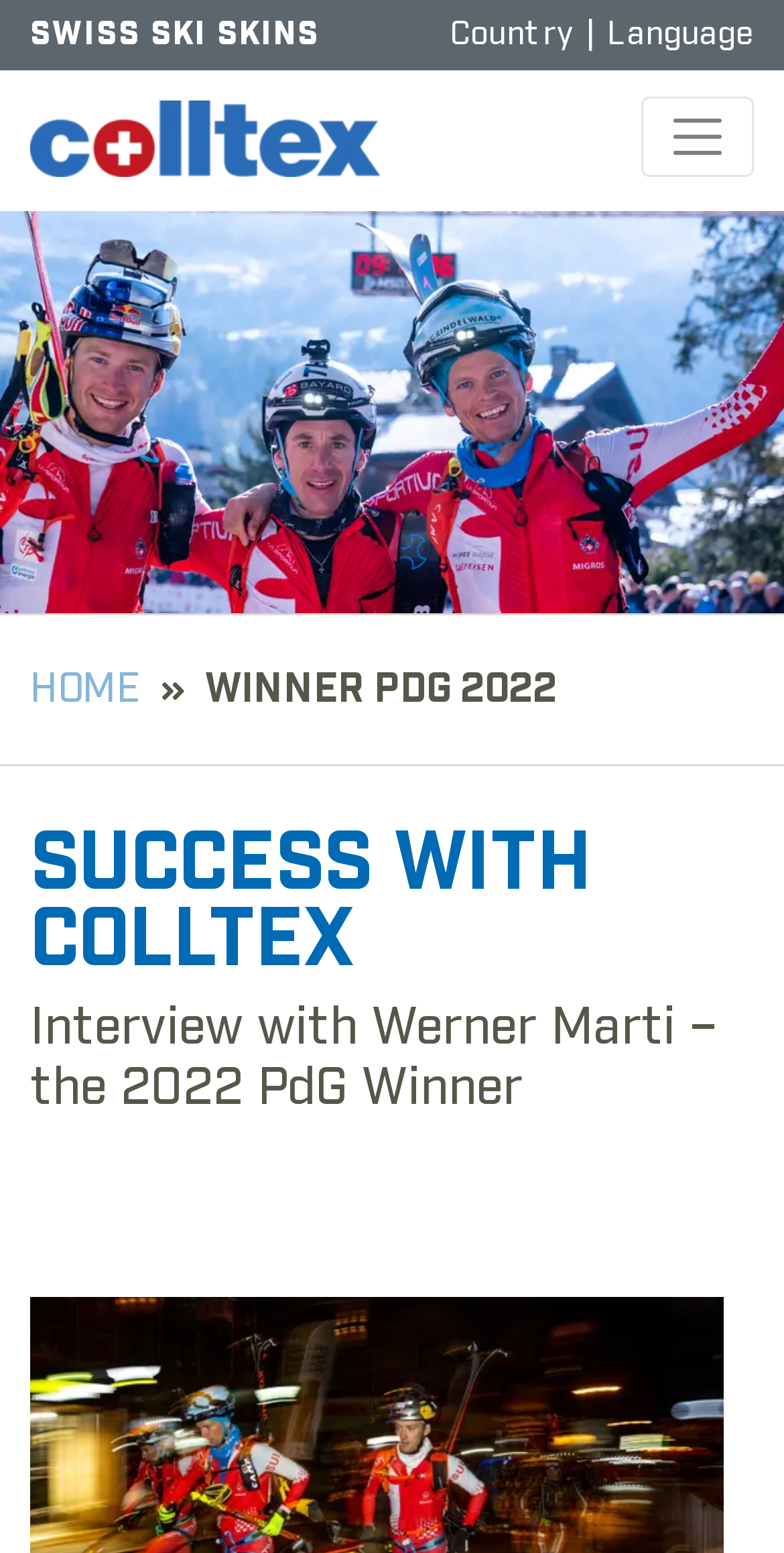How many main navigation links are there?
Look at the image and answer the question with a single word or phrase.

2